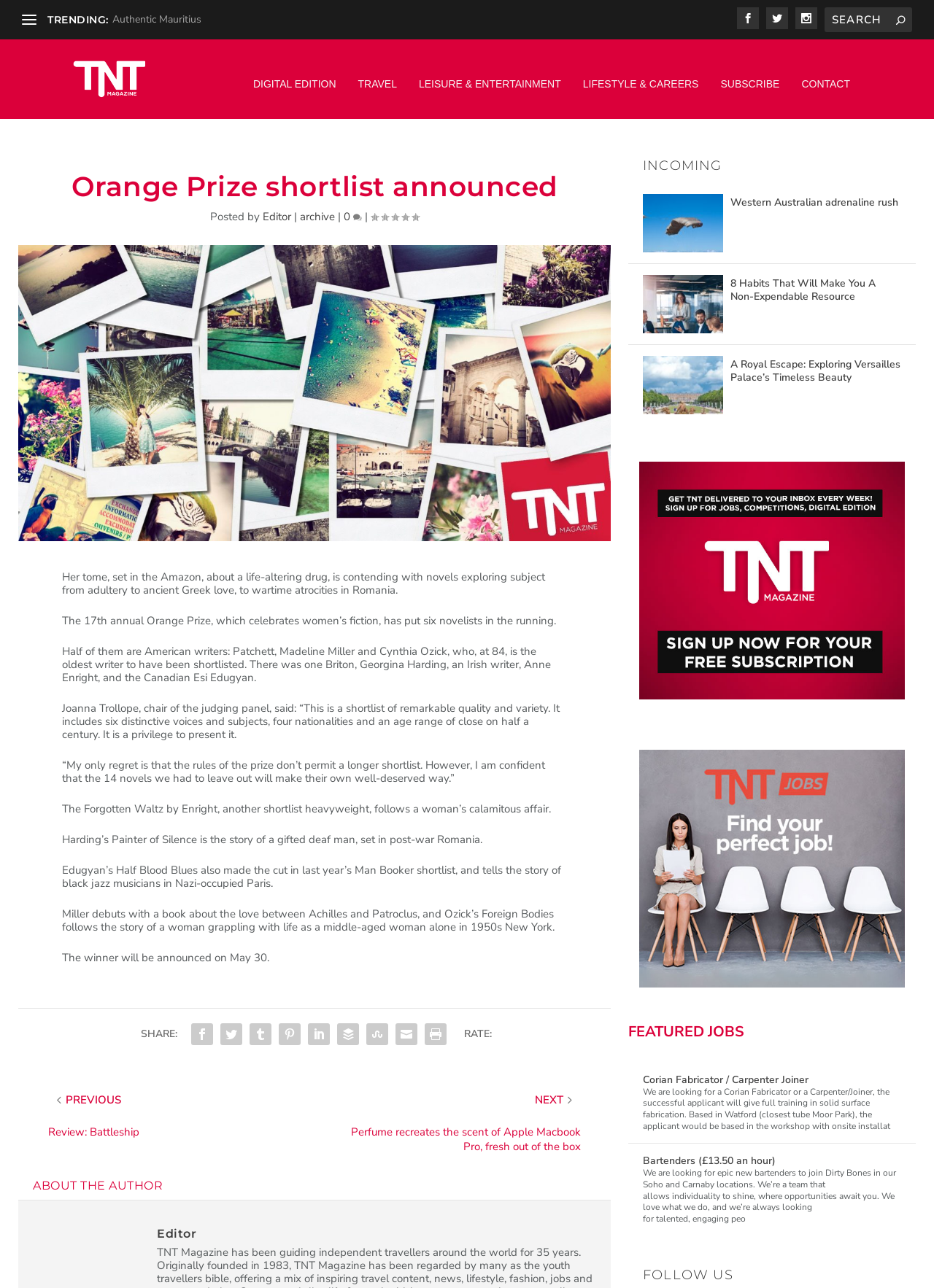Please identify the bounding box coordinates of the region to click in order to complete the task: "Read more about Budget 2019". The coordinates must be four float numbers between 0 and 1, specified as [left, top, right, bottom].

None